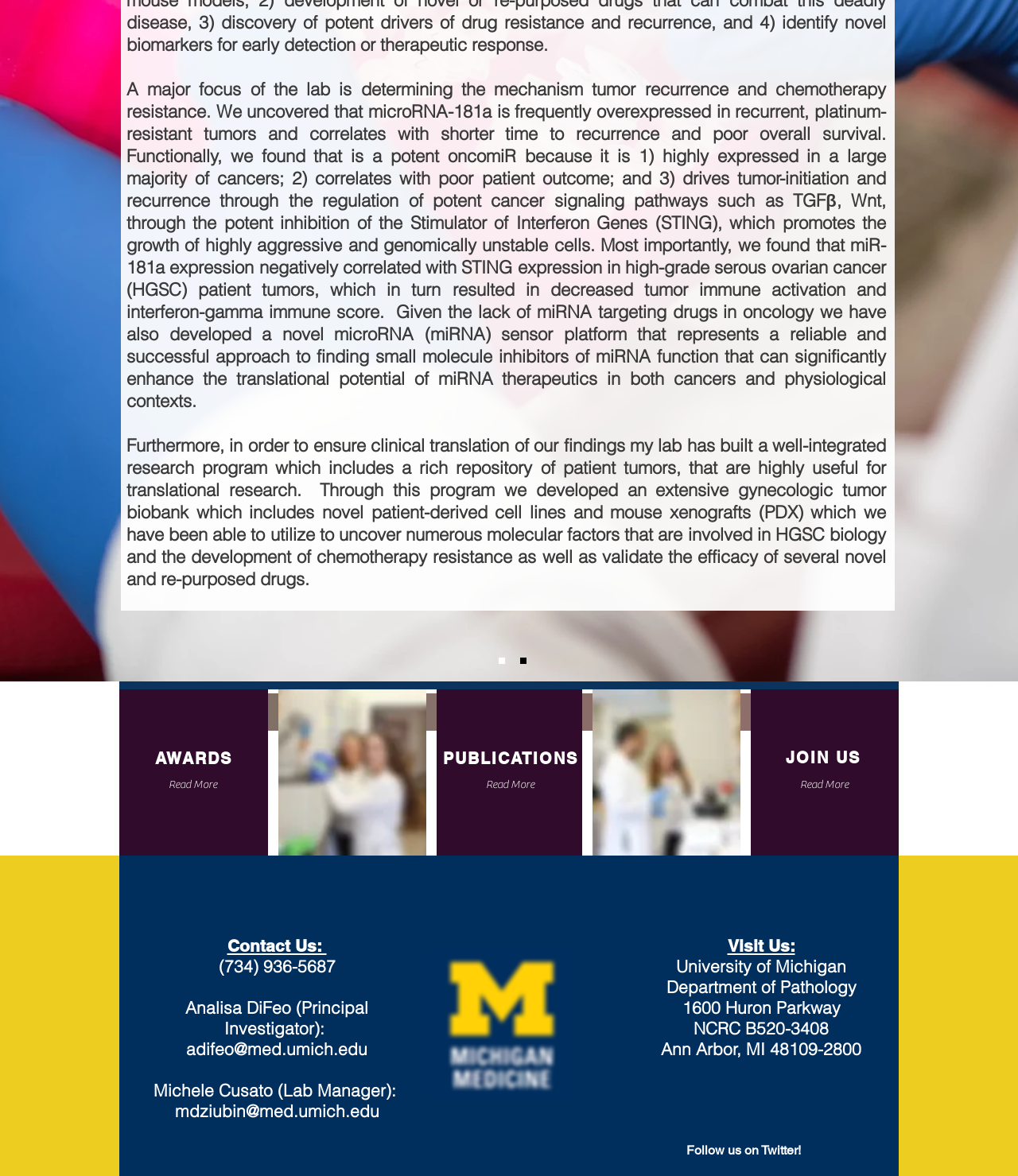Please reply to the following question using a single word or phrase: 
What is the main focus of the lab?

Tumor recurrence and chemotherapy resistance